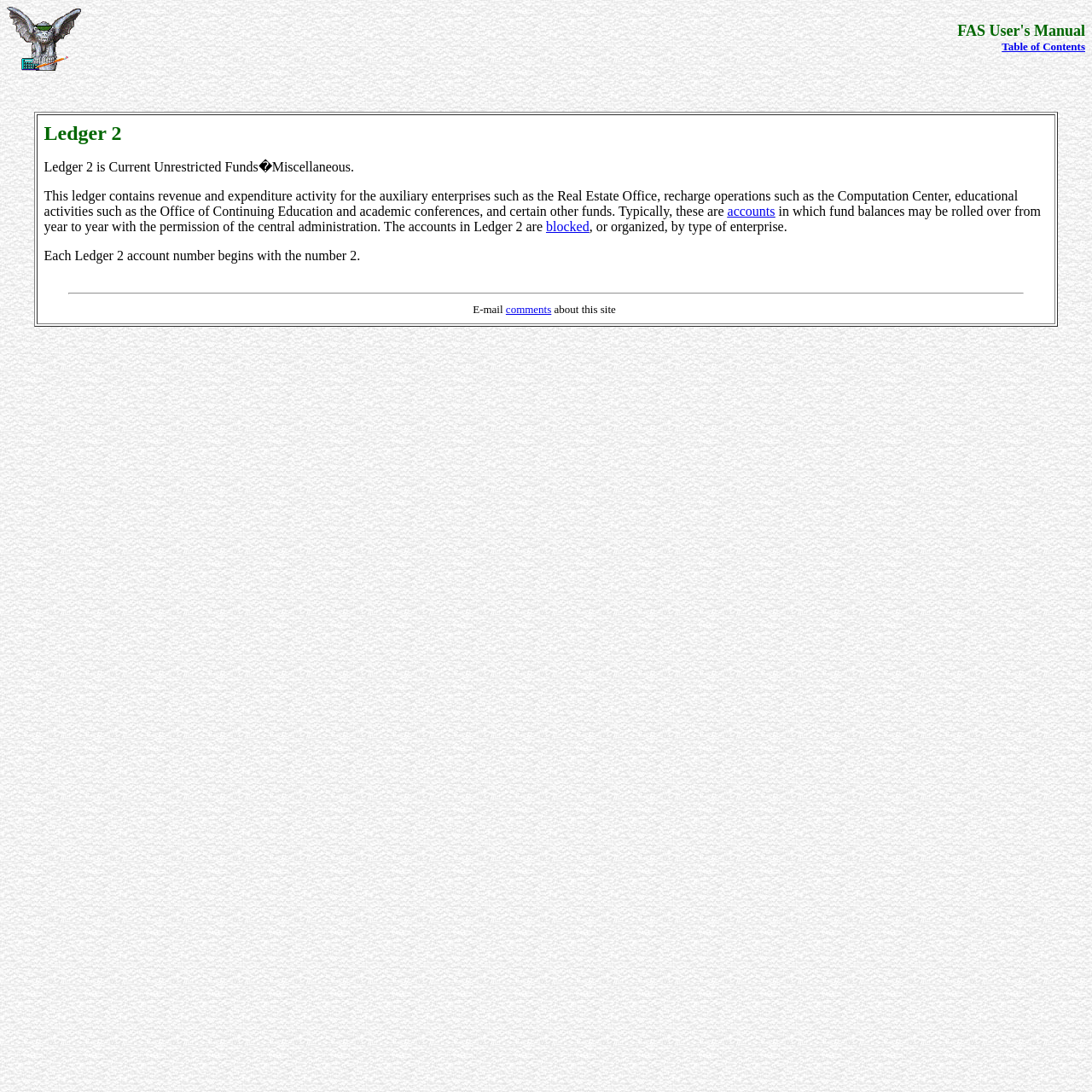Offer a meticulous description of the webpage's structure and content.

The webpage is titled "2.b.ii. Ledger 2" and features a small image of a "FAS Gargoyle" at the top left corner. To the right of the image, there is a non-descriptive static text element. Below the image, a link to the "Table of Contents" is positioned near the top right corner.

The main content of the page is organized within a table, which occupies most of the page's width and about a quarter of its height. The table has a single row with a single cell containing a block of text that describes Ledger 2. The text explains that Ledger 2 contains revenue and expenditure activity for various auxiliary enterprises, educational activities, and other funds. It also mentions that the accounts in Ledger 2 are blocked by type of enterprise and that each account number begins with the number 2.

Within the text block, there are two links: "accounts" and "blocked", which are positioned near the middle of the text. Below the text, there is a horizontal separator line, followed by a section with an "E-mail" label and a link to provide "comments about this site".